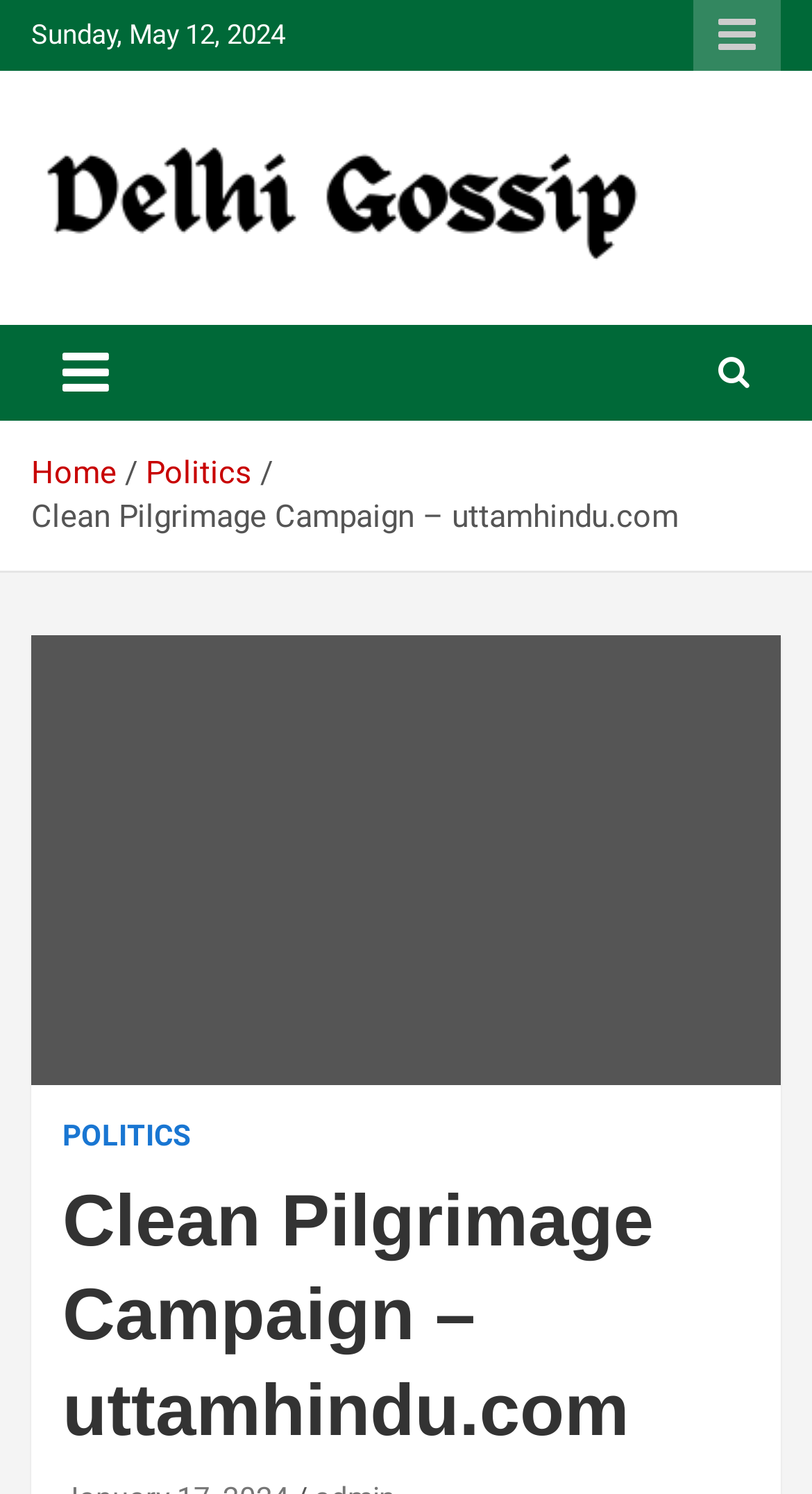How many buttons are in the top section of the webpage? Please answer the question using a single word or phrase based on the image.

2